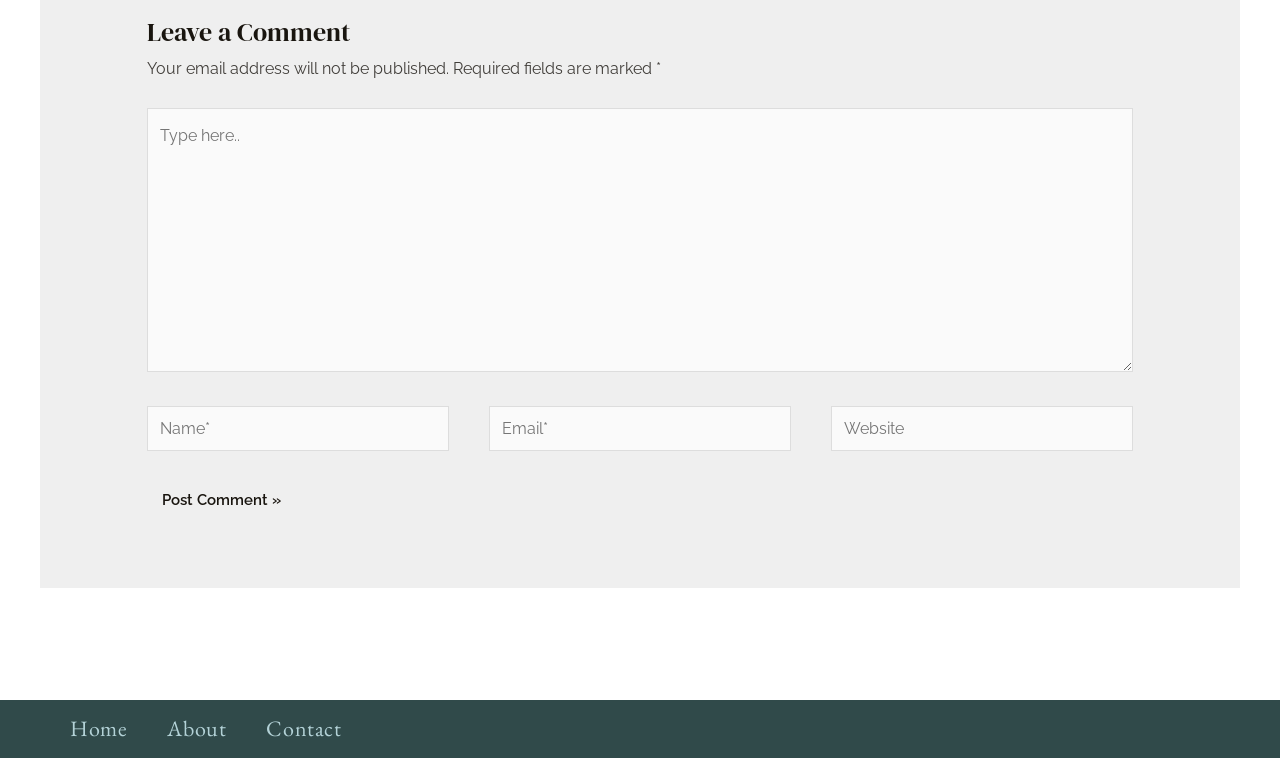Respond with a single word or short phrase to the following question: 
What is the purpose of the email field?

To receive comments